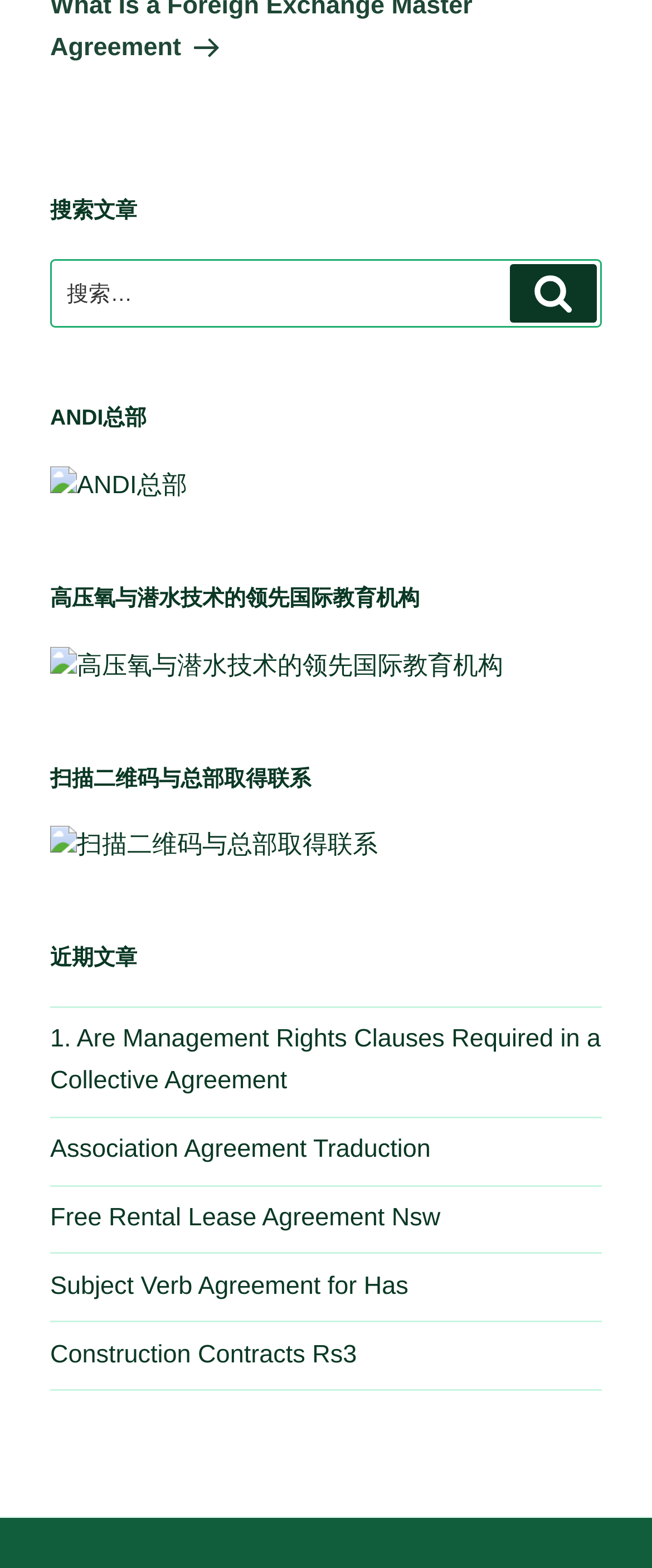Using the webpage screenshot and the element description 搜索, determine the bounding box coordinates. Specify the coordinates in the format (top-left x, top-left y, bottom-right x, bottom-right y) with values ranging from 0 to 1.

[0.782, 0.168, 0.915, 0.206]